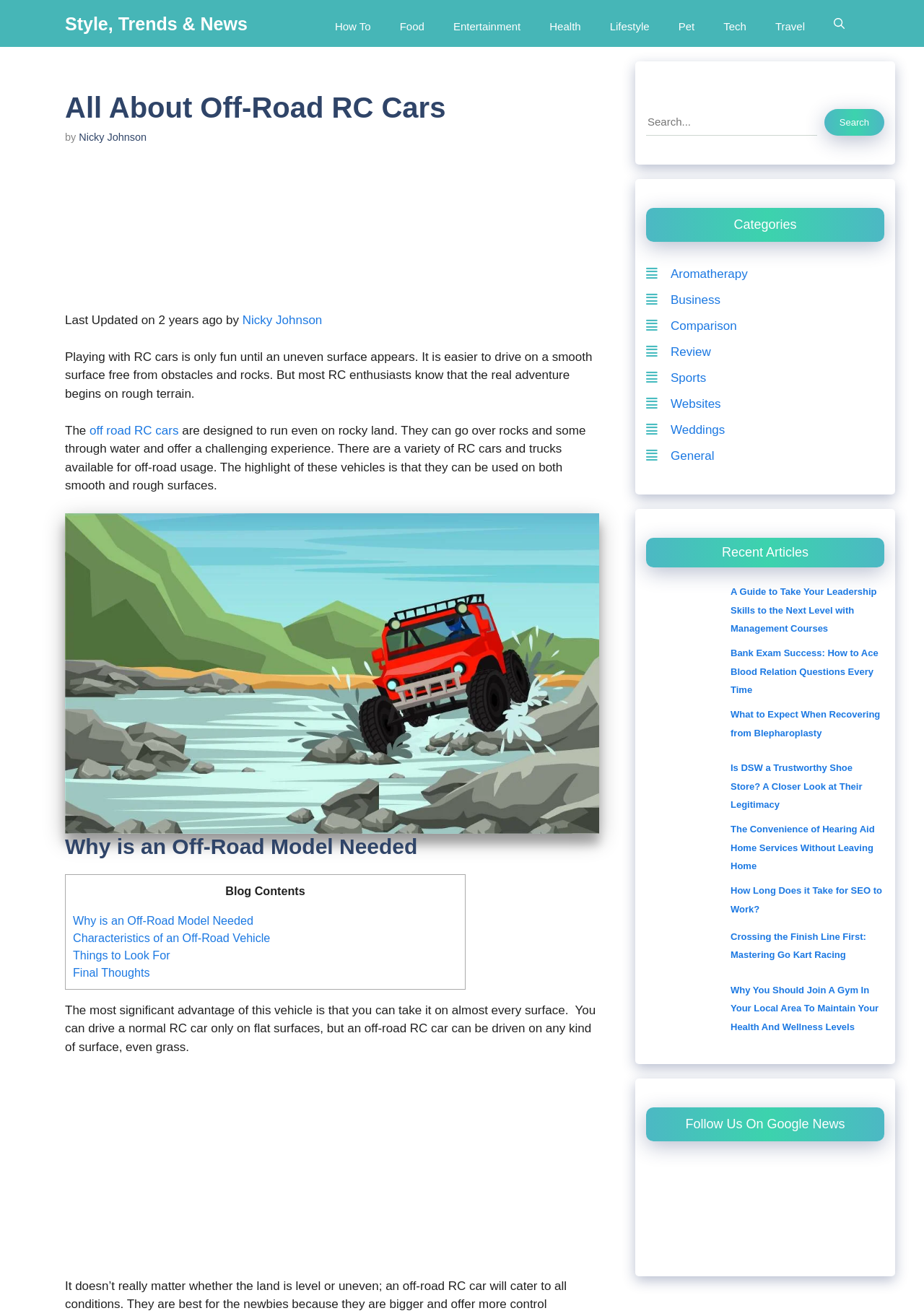Find the bounding box coordinates corresponding to the UI element with the description: "aria-label="Advertisement" name="aswift_1" title="Advertisement"". The coordinates should be formatted as [left, top, right, bottom], with values as floats between 0 and 1.

[0.07, 0.129, 0.648, 0.231]